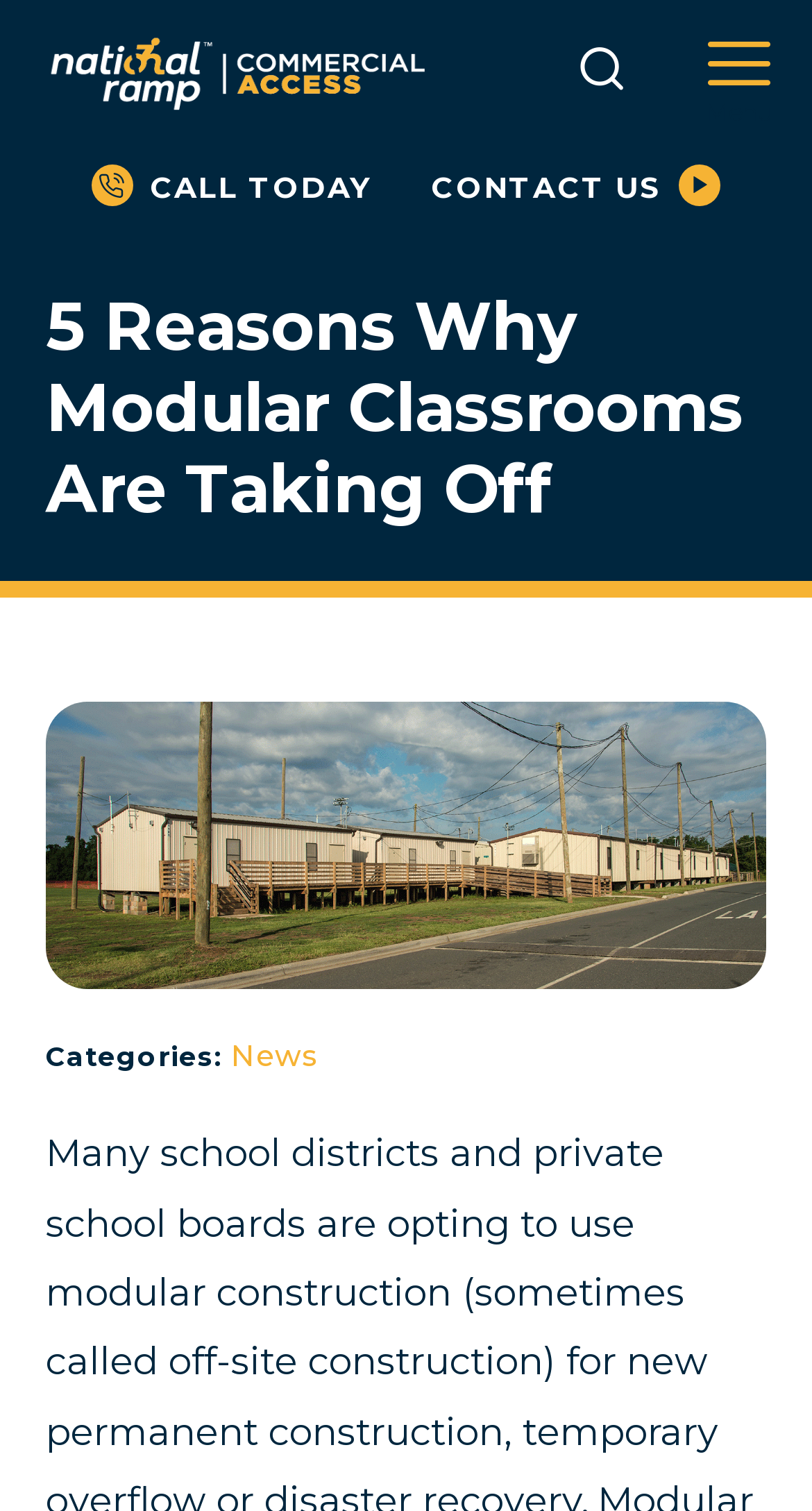What is the direction of the arrow in the 'CONTACT US' link?
Based on the screenshot, respond with a single word or phrase.

Right